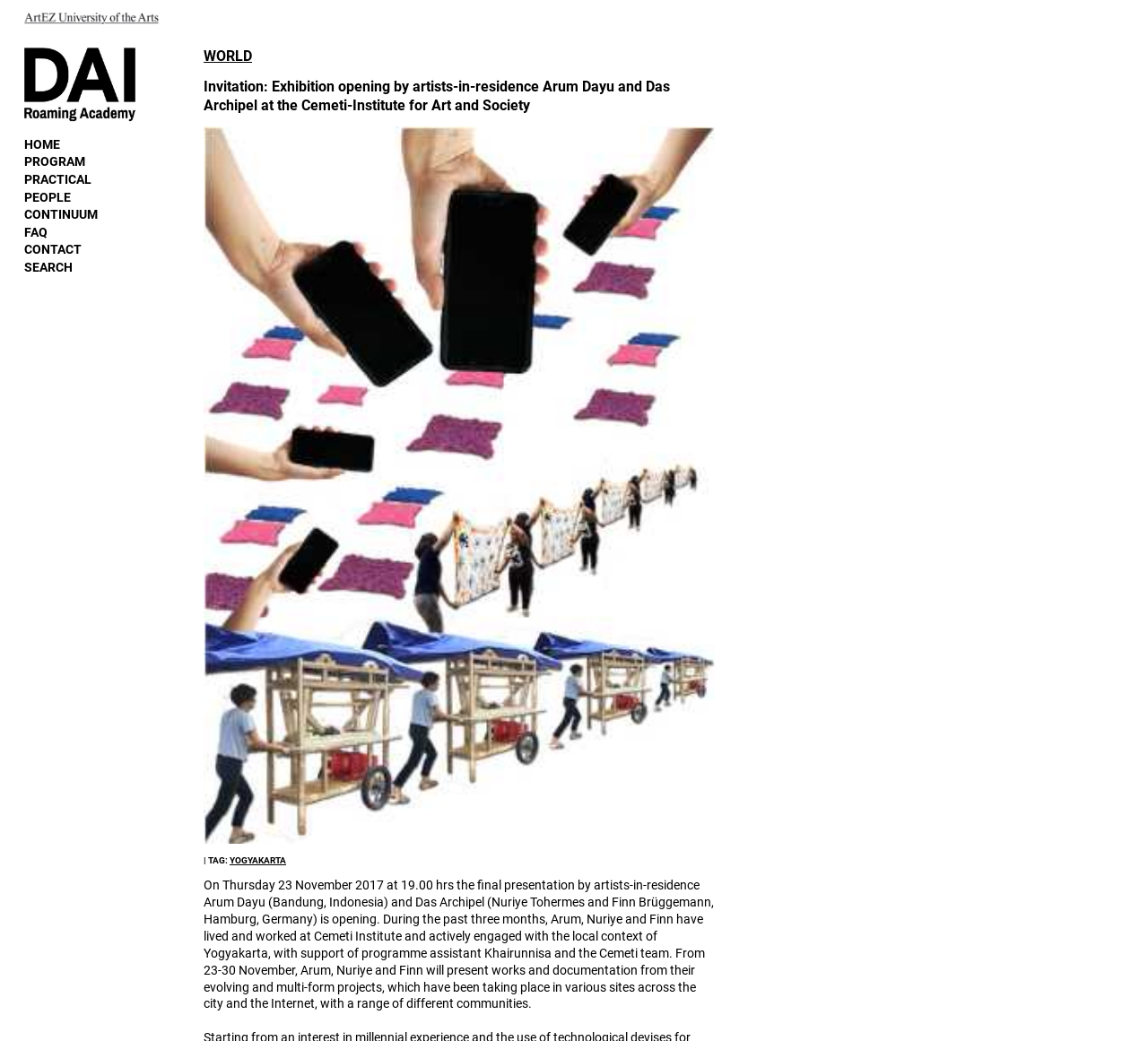Find the bounding box coordinates of the element I should click to carry out the following instruction: "Click the HOME link".

[0.021, 0.132, 0.052, 0.145]